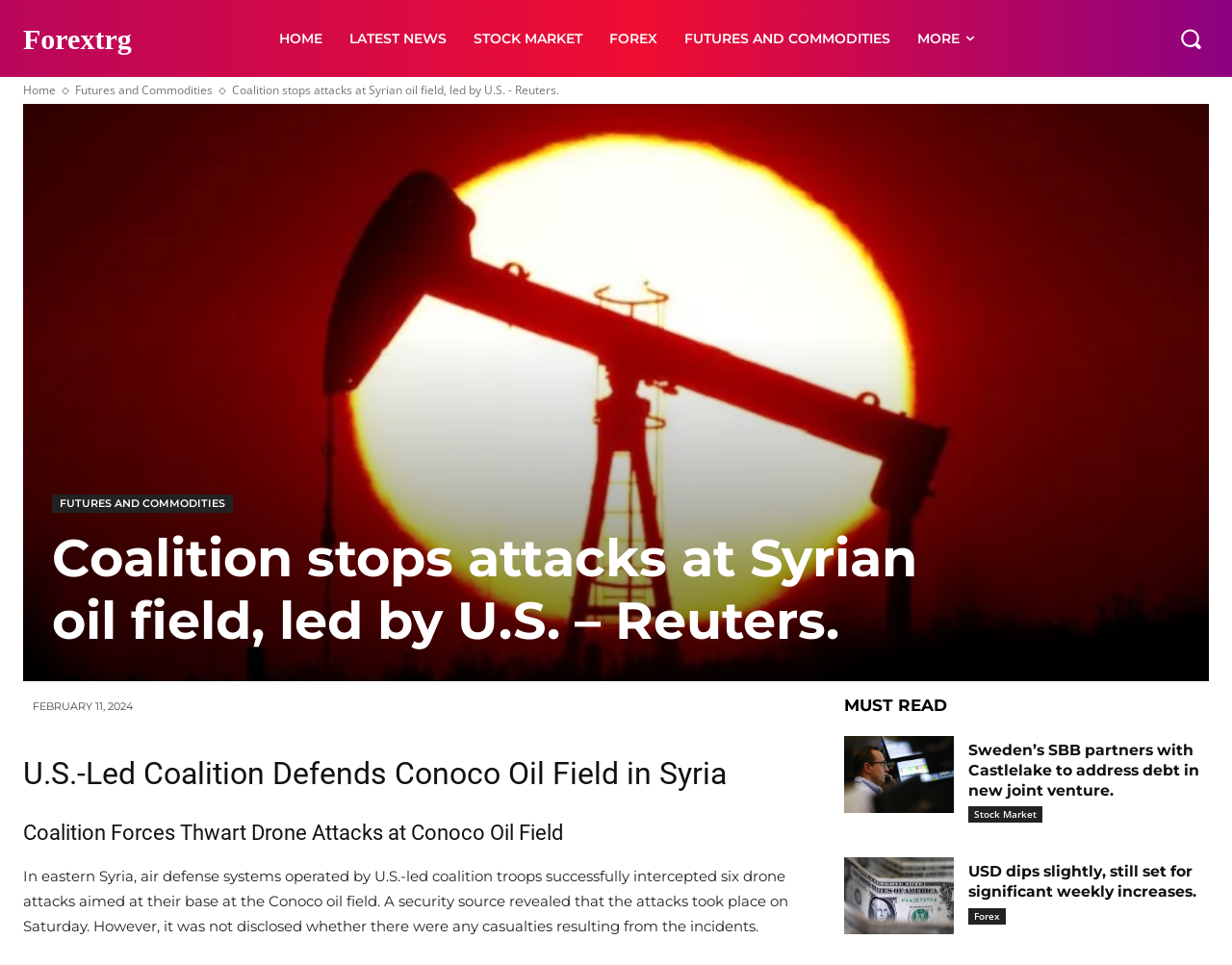Identify the bounding box coordinates for the UI element described as follows: Futures and Commodities. Use the format (top-left x, top-left y, bottom-right x, bottom-right y) and ensure all values are floating point numbers between 0 and 1.

[0.544, 0.0, 0.733, 0.08]